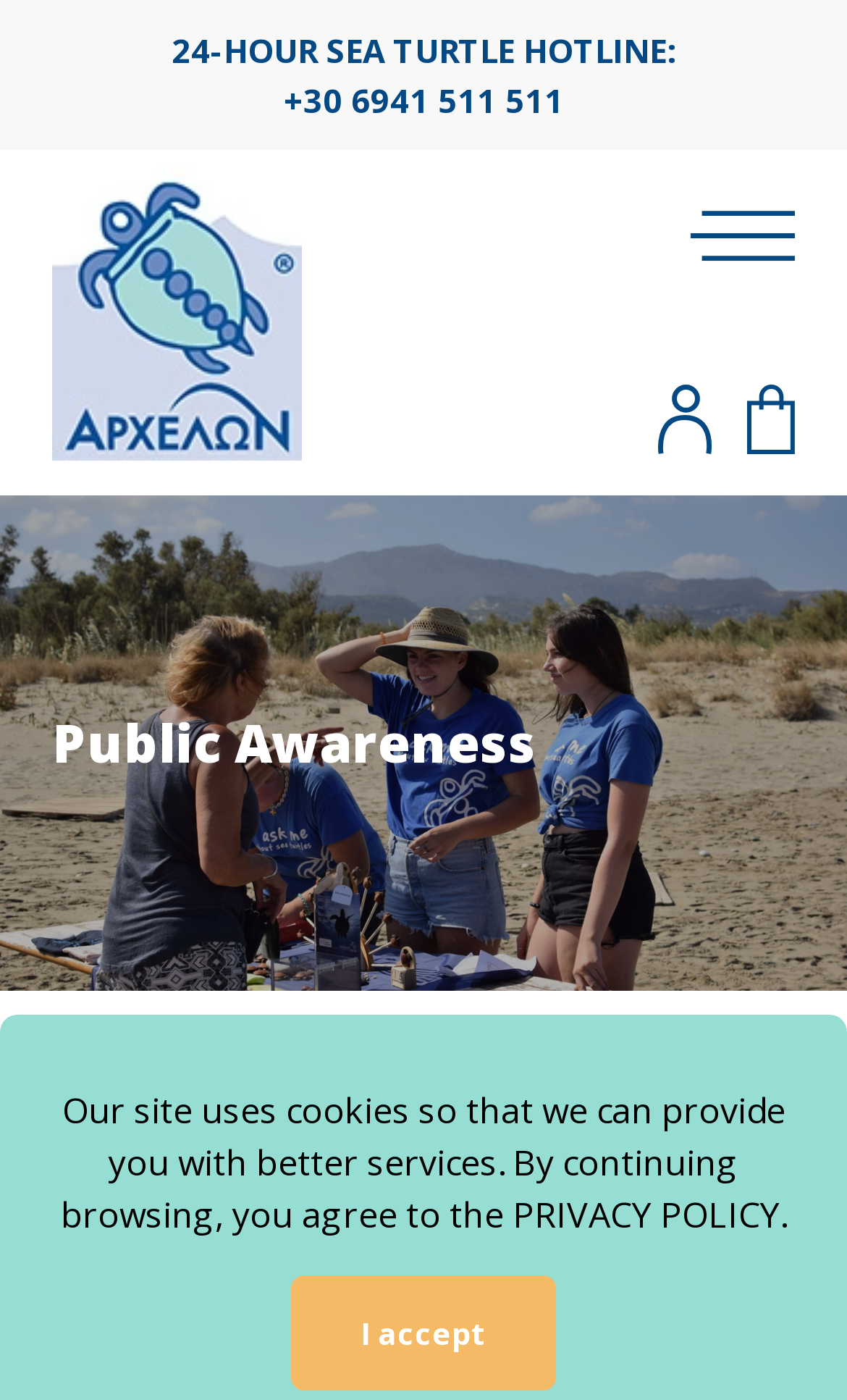Offer an in-depth caption of the entire webpage.

The webpage is about the Sea Turtle Protection Society of Greece, ARCHELON. At the top, there is a 24-hour sea turtle hotline with a phone number. Next to it, there is a link to ARCHELON, accompanied by an image with the same name. 

On the top right, there is an image, and below it, there is a link with an accompanying image. Further to the right, there is a link to view the cart's contents, also accompanied by an image.

The main content of the webpage is divided into sections. The first section is headed by "Public Awareness" and contains a subheading "Our actions". Below this section, there is another "Public Awareness" heading.

At the bottom of the webpage, there is a notification about the site using cookies, followed by a link to the privacy policy. Next to this notification, there is a button to accept cookies, which contains the text "I accept".